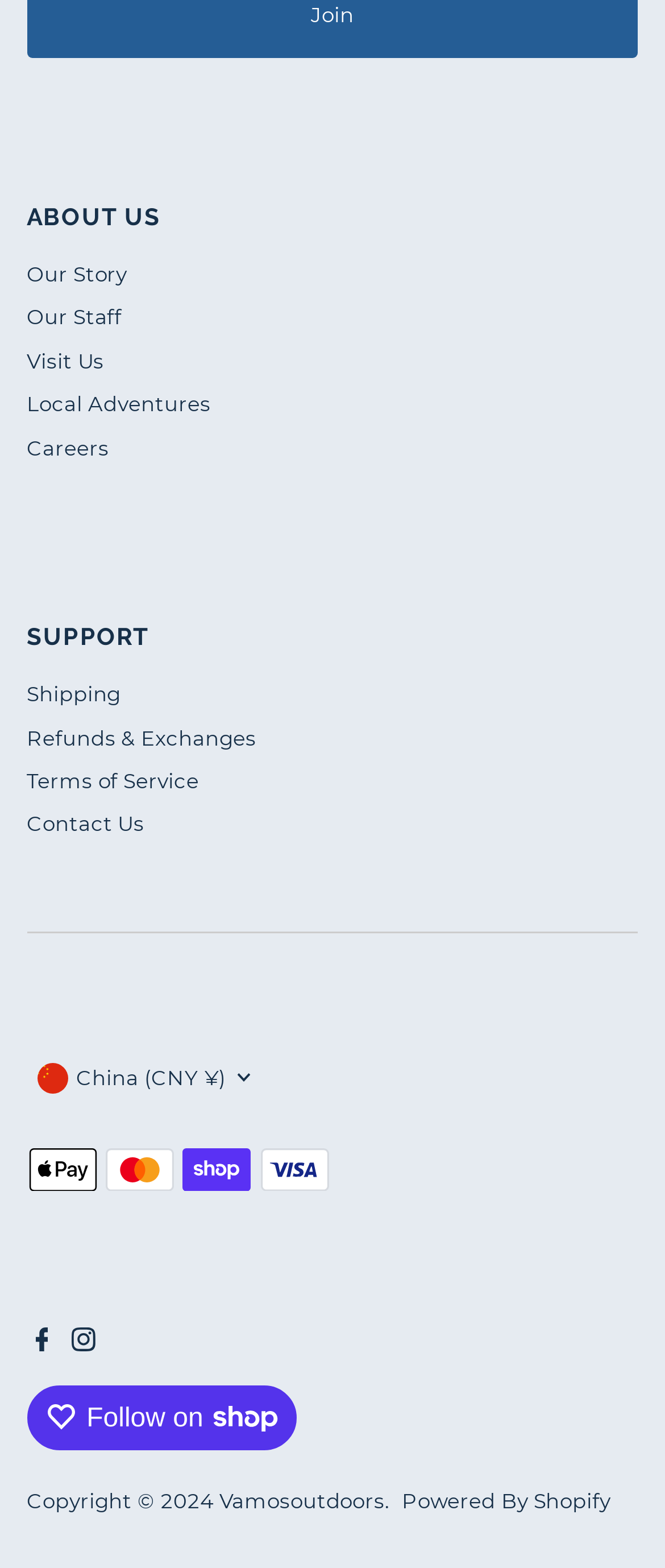Please find the bounding box coordinates of the element's region to be clicked to carry out this instruction: "Sign in".

None